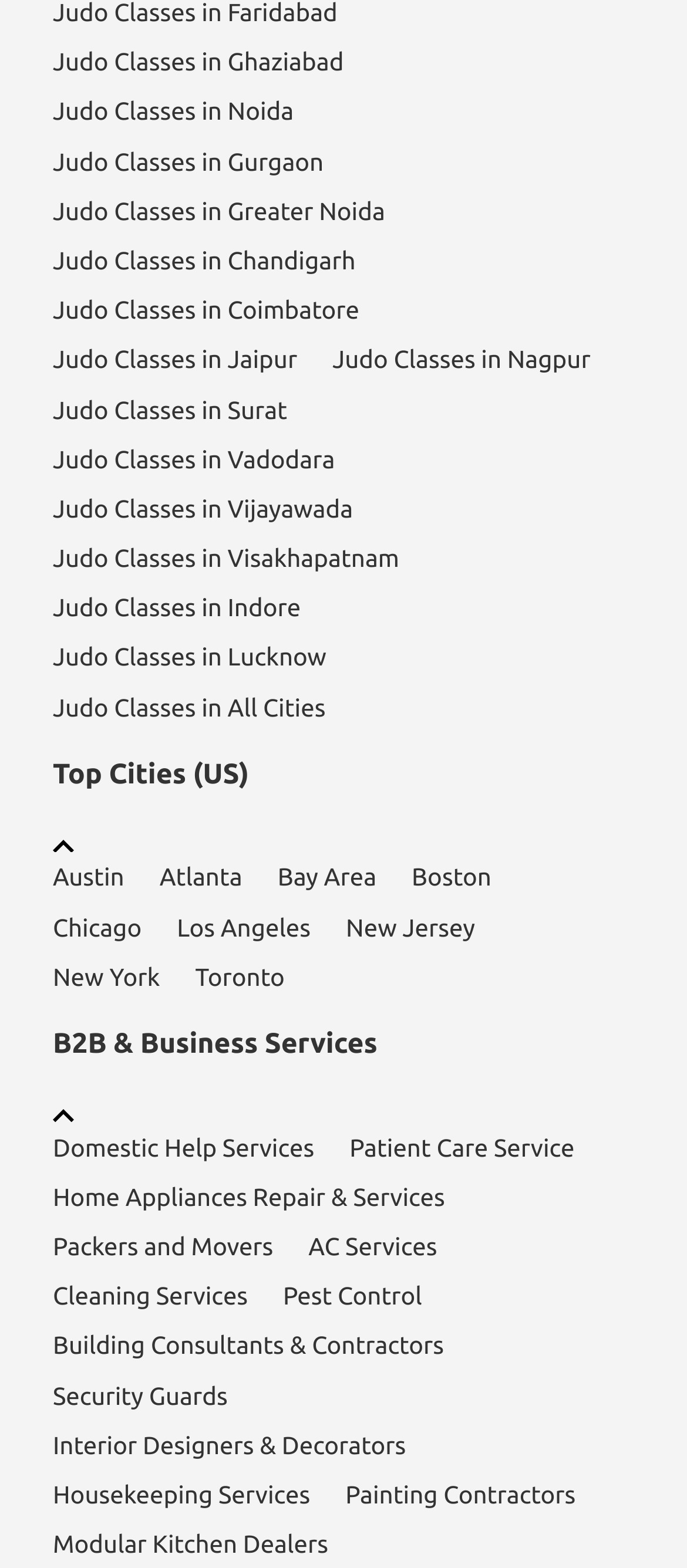Locate the bounding box coordinates of the element that should be clicked to fulfill the instruction: "Click on Judo Classes in Ghaziabad".

[0.077, 0.024, 0.5, 0.055]